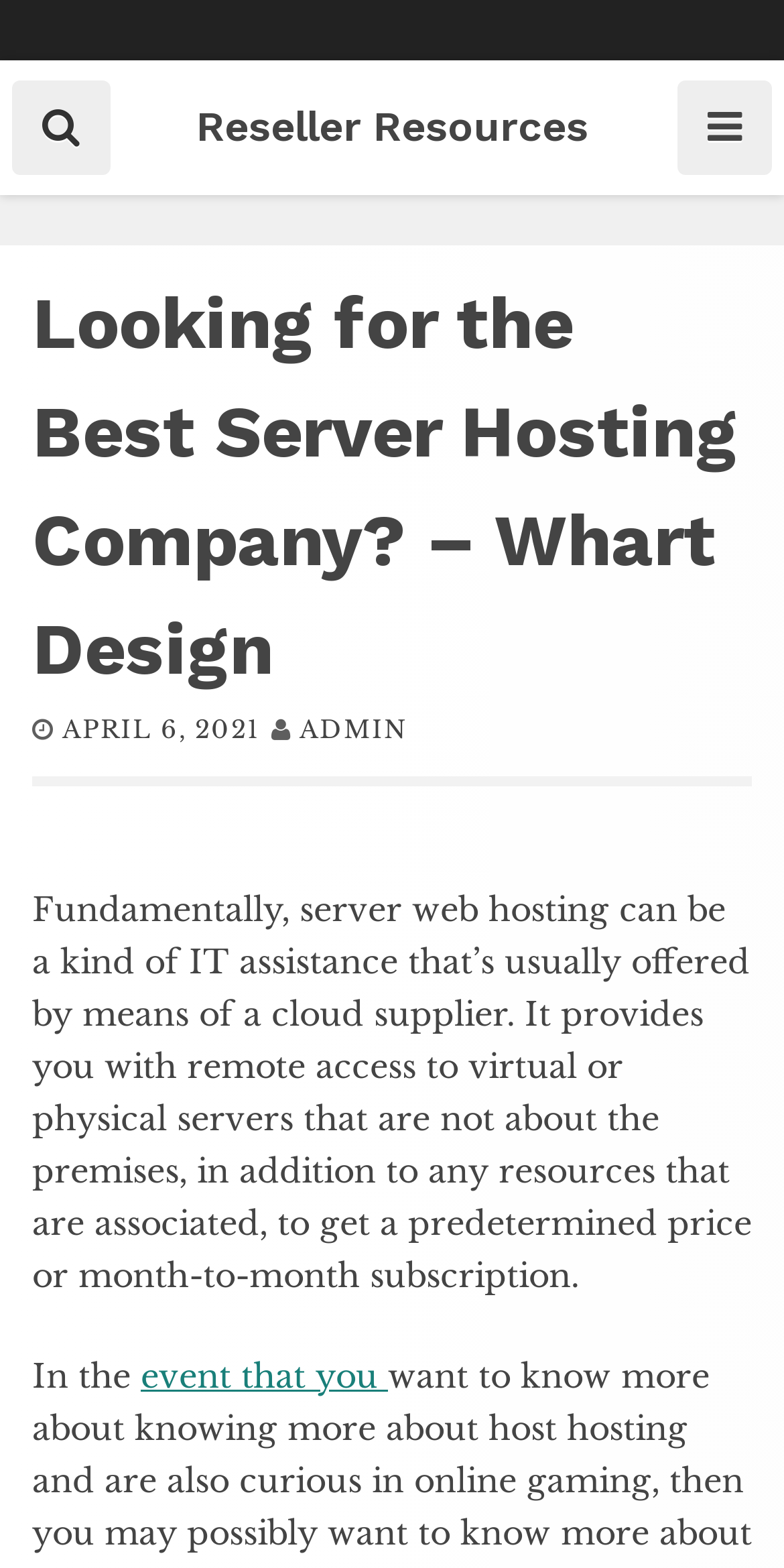What is the purpose of server web hosting?
Relying on the image, give a concise answer in one word or a brief phrase.

IT assistance